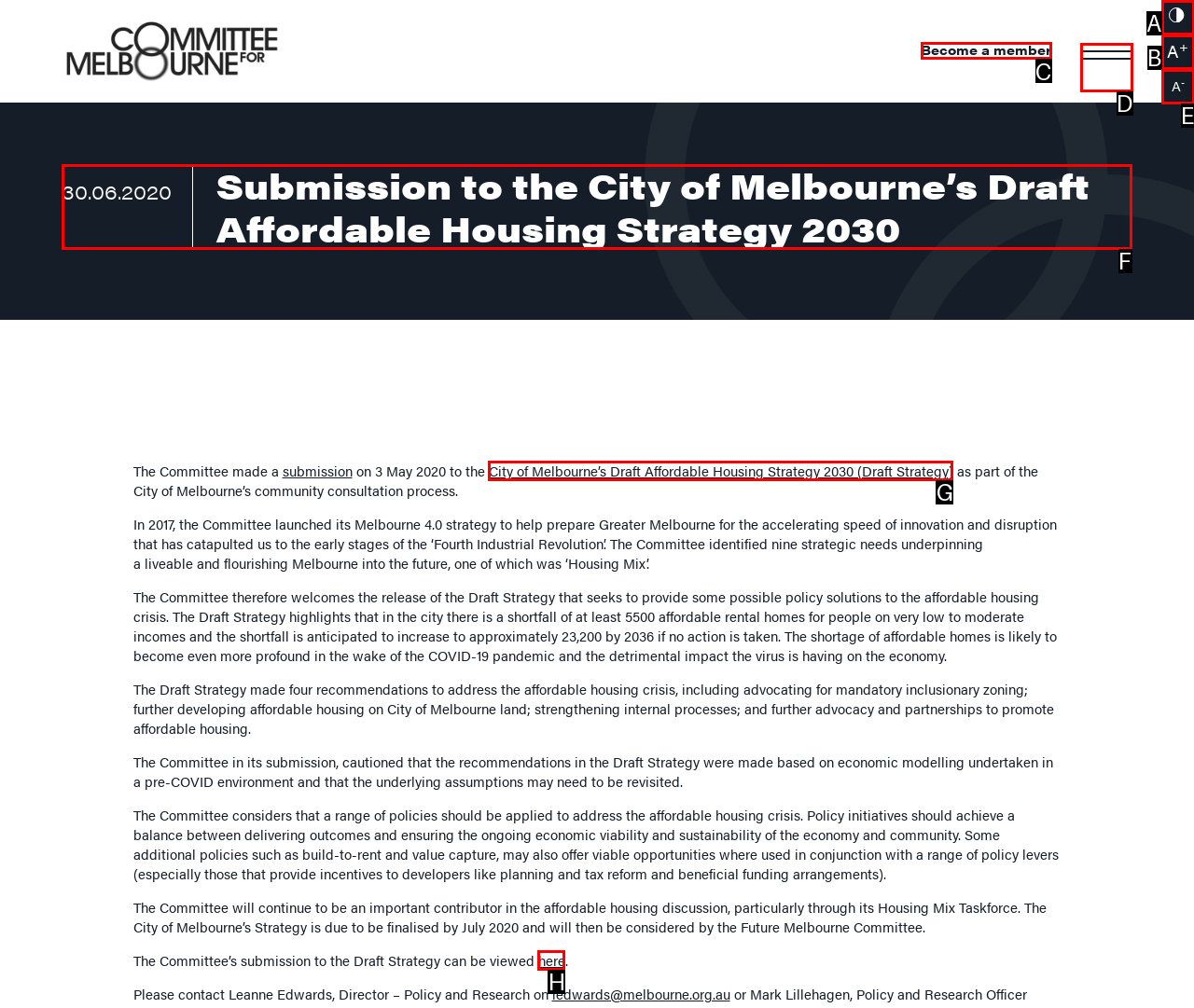Which letter corresponds to the correct option to complete the task: View the submission to the City of Melbourne’s Draft Affordable Housing Strategy 2030?
Answer with the letter of the chosen UI element.

F